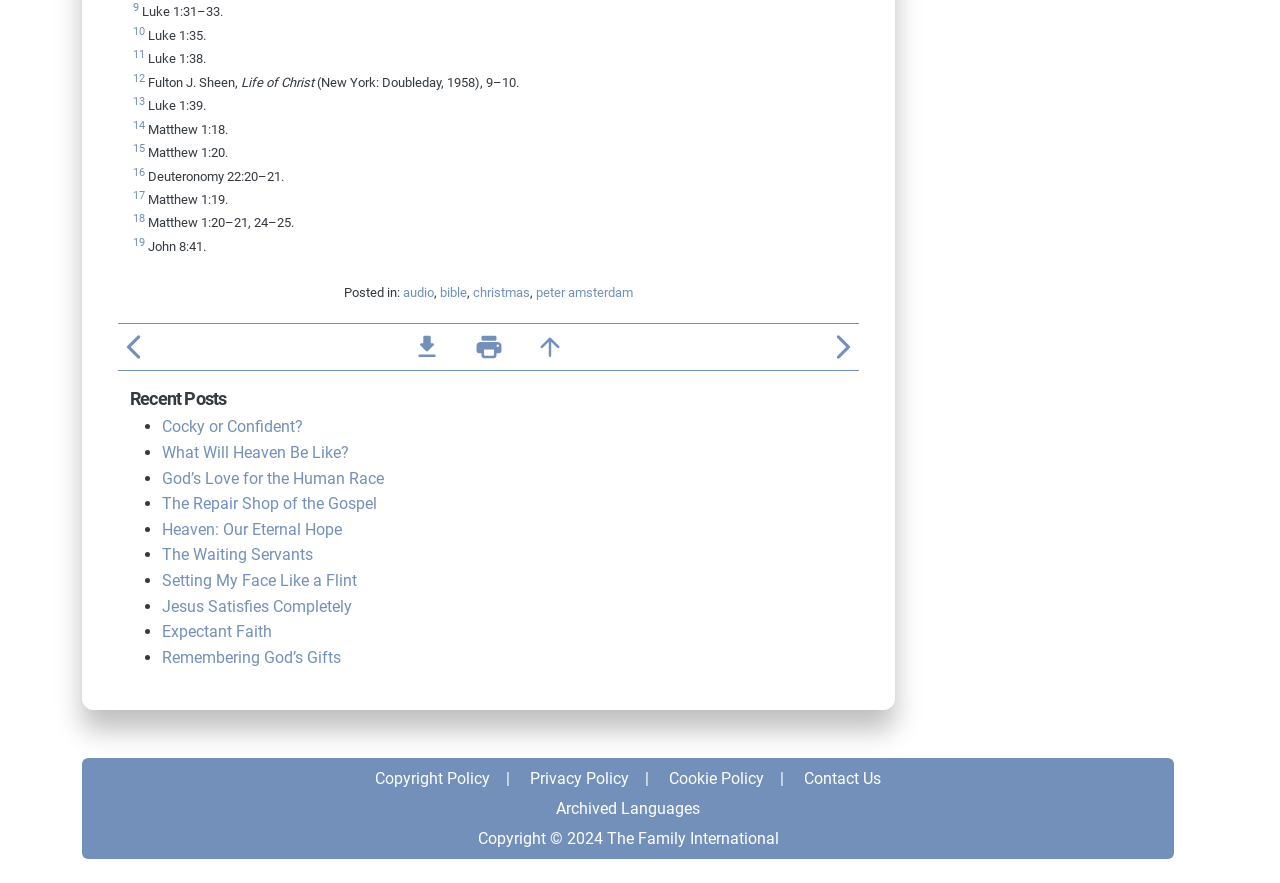Identify the bounding box for the UI element that is described as follows: "arrow_upward".

[0.418, 0.394, 0.442, 0.415]